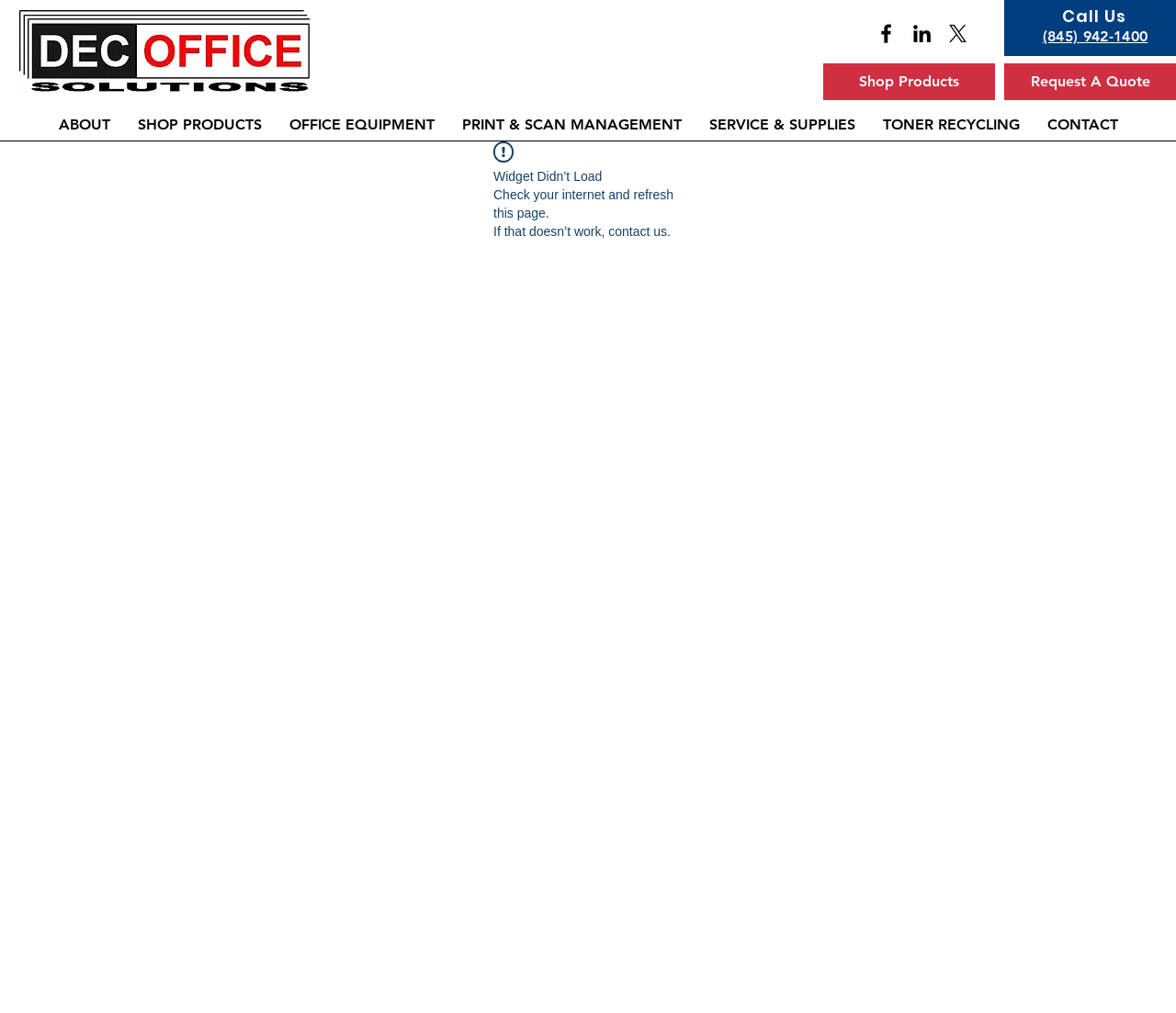Please identify the bounding box coordinates of the element's region that needs to be clicked to fulfill the following instruction: "Go to ABOUT page". The bounding box coordinates should consist of four float numbers between 0 and 1, i.e., [left, top, right, bottom].

[0.038, 0.106, 0.105, 0.14]